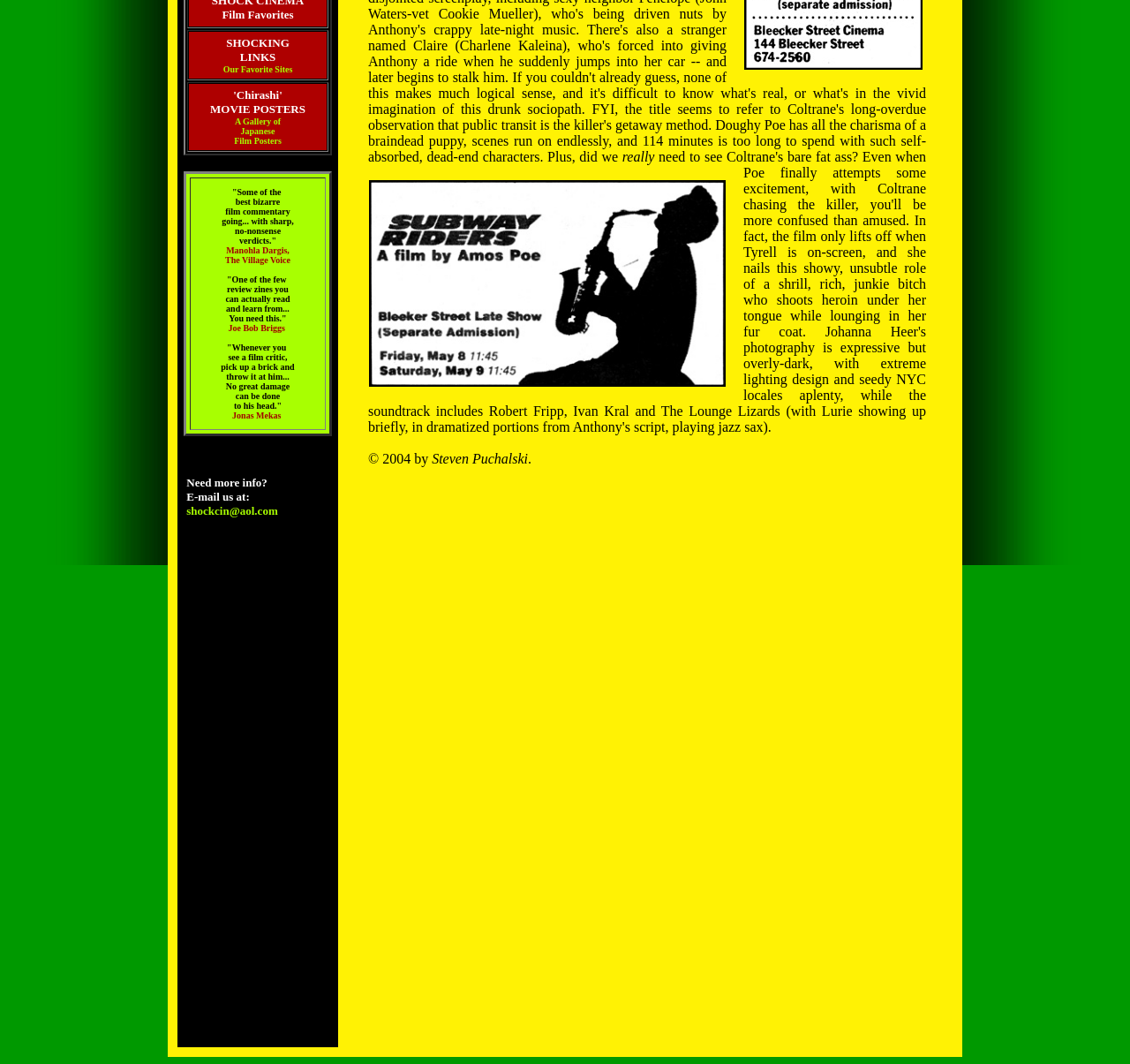Based on the element description SHOCKINGLINKSOur Favorite Sites, identify the bounding box coordinates for the UI element. The coordinates should be in the format (top-left x, top-left y, bottom-right x, bottom-right y) and within the 0 to 1 range.

[0.197, 0.032, 0.259, 0.071]